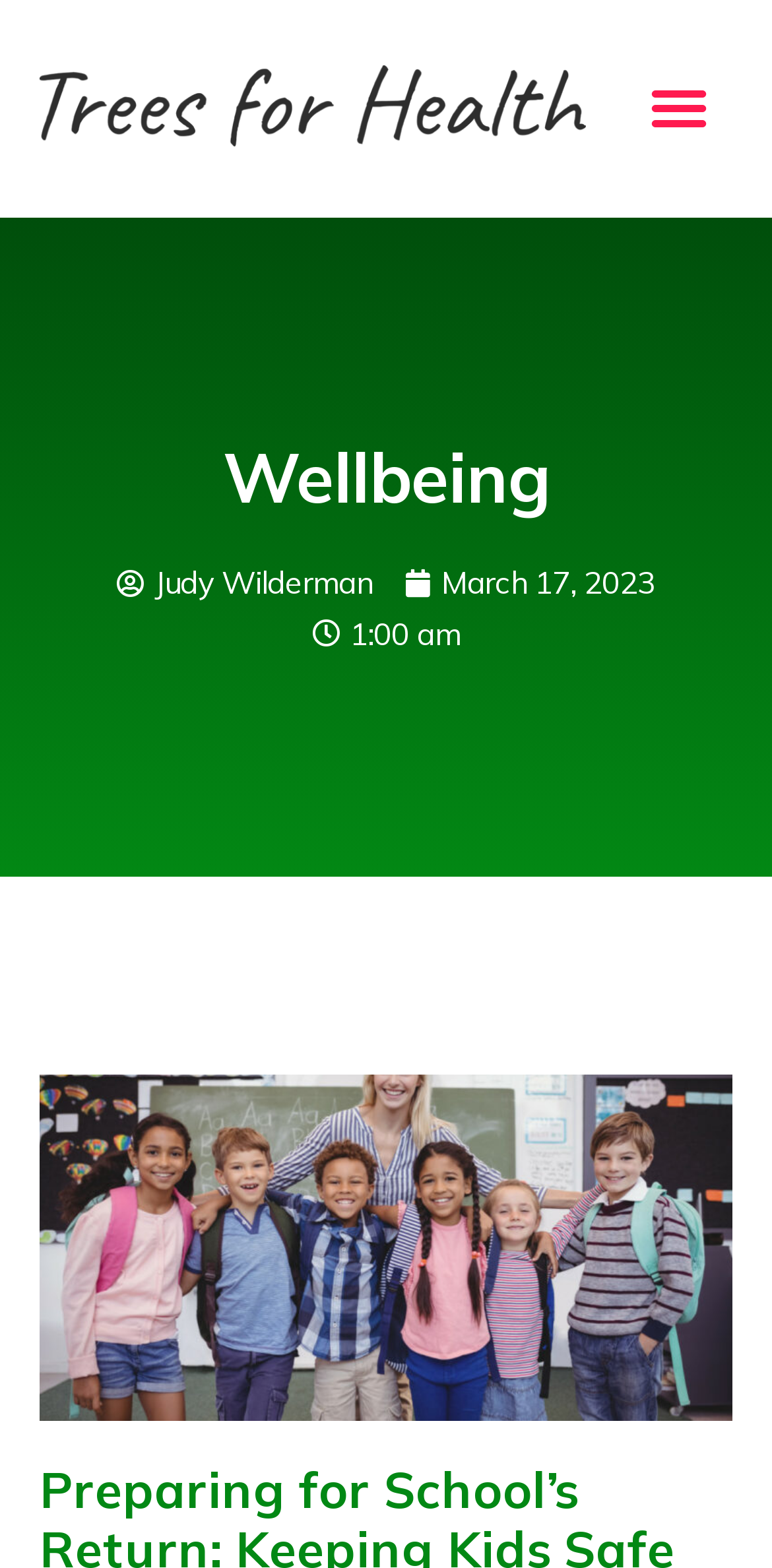Offer a detailed explanation of the webpage layout and contents.

The webpage is an archive page for wellbeing articles, currently on page 2 of 7. At the top left, there is a link, and next to it, a menu toggle button. Below these elements, a prominent heading "Wellbeing" is displayed. 

Under the heading, there are two links, one with the name "Judy Wilderman" and another with the date "March 17, 2023". The date link has a time element embedded within it, but the time is not explicitly stated. 

Further down, there is another time element with the text "1:00 am". 

The main content of the page is an article, which is represented by a link with the descriptive text "young kids with their teacher at school". This link contains an image with the same descriptive text, taking up most of the page's width and height, and is positioned near the bottom of the page.